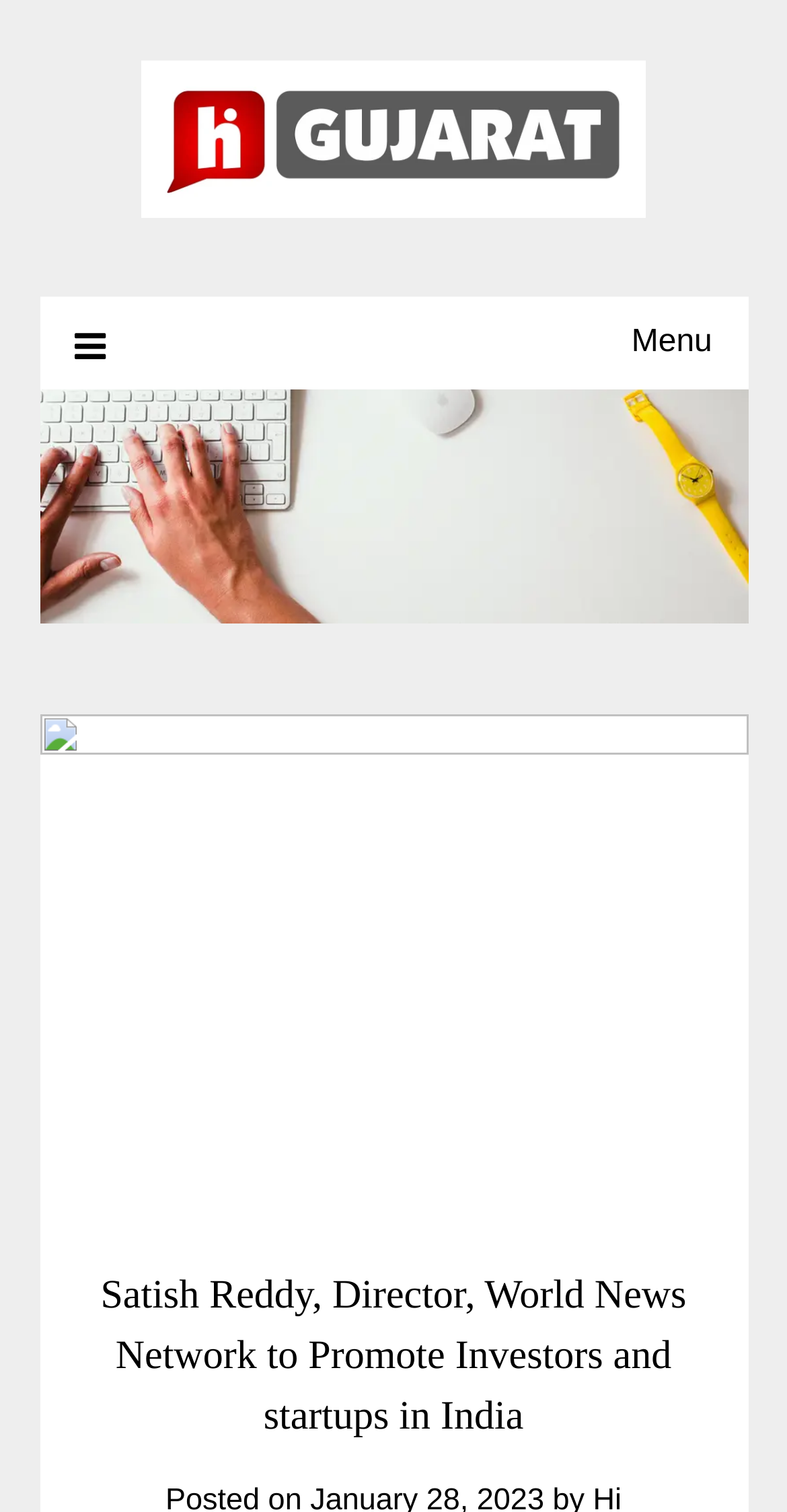Please find the bounding box for the UI component described as follows: "Menu".

[0.095, 0.196, 0.905, 0.257]